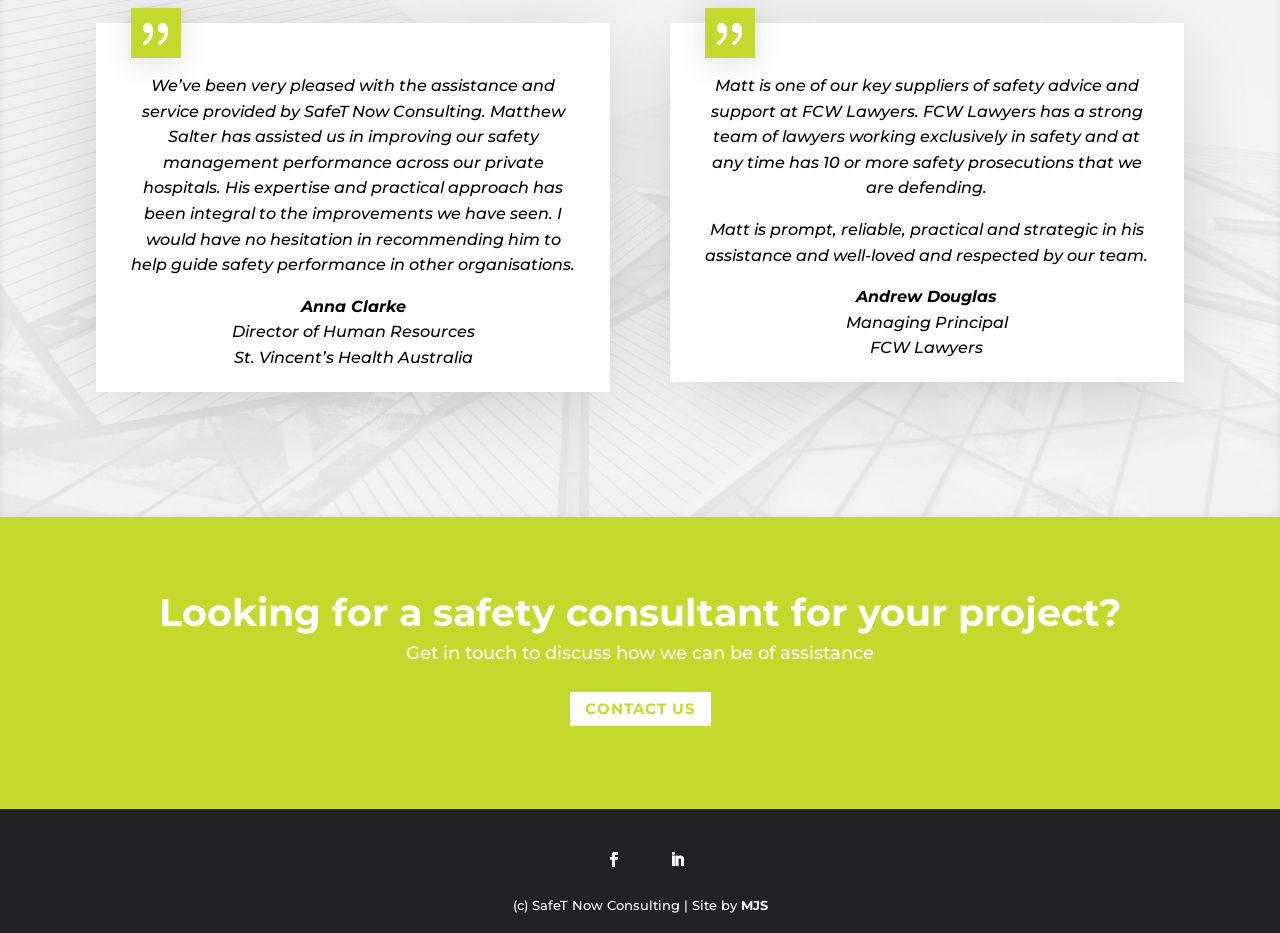Respond to the question below with a single word or phrase:
What is the profession of Andrew Douglas?

Managing Principal